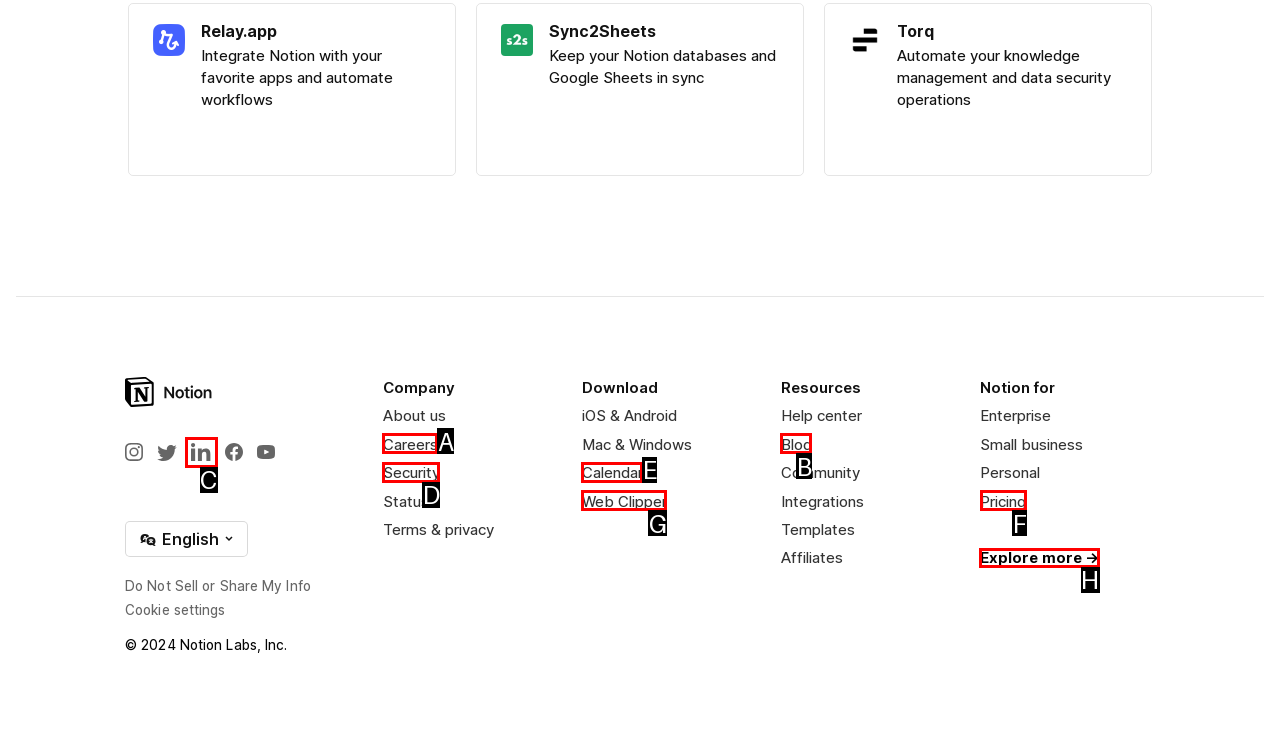Indicate the letter of the UI element that should be clicked to accomplish the task: View the Pricing page. Answer with the letter only.

F